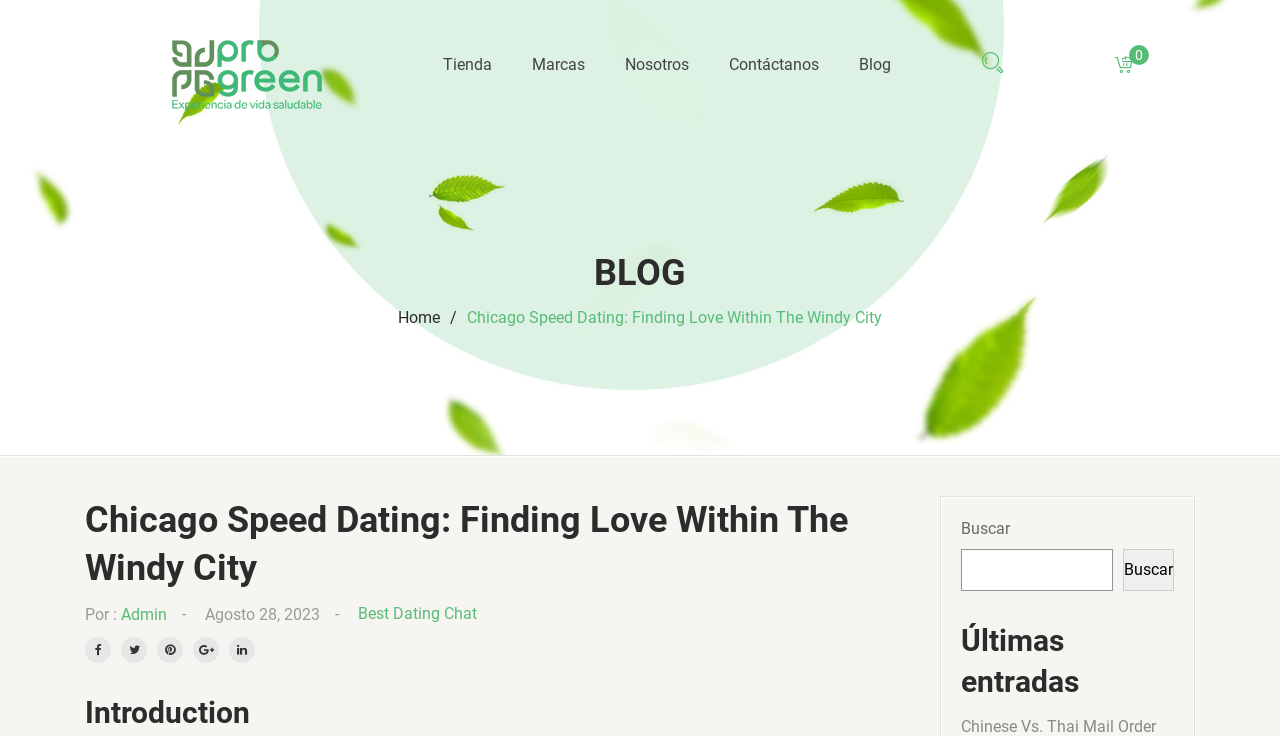Show me the bounding box coordinates of the clickable region to achieve the task as per the instruction: "Click on the 'Tienda' menu item".

[0.346, 0.054, 0.4, 0.122]